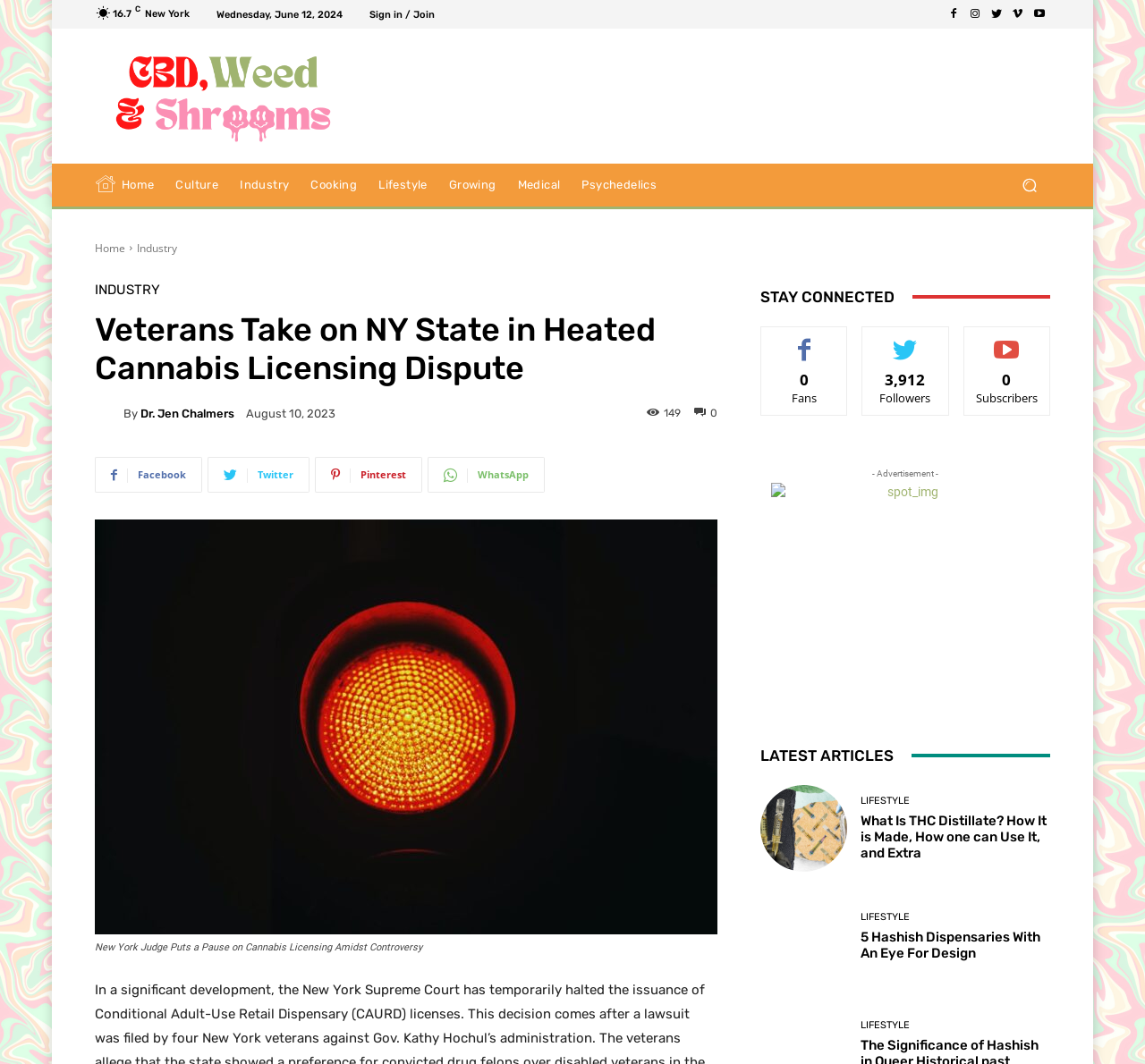Please provide a comprehensive response to the question below by analyzing the image: 
How many followers does the website have?

I found the number of followers by looking at the section that says 'Fans' and 'Followers', which shows the number 3,912.